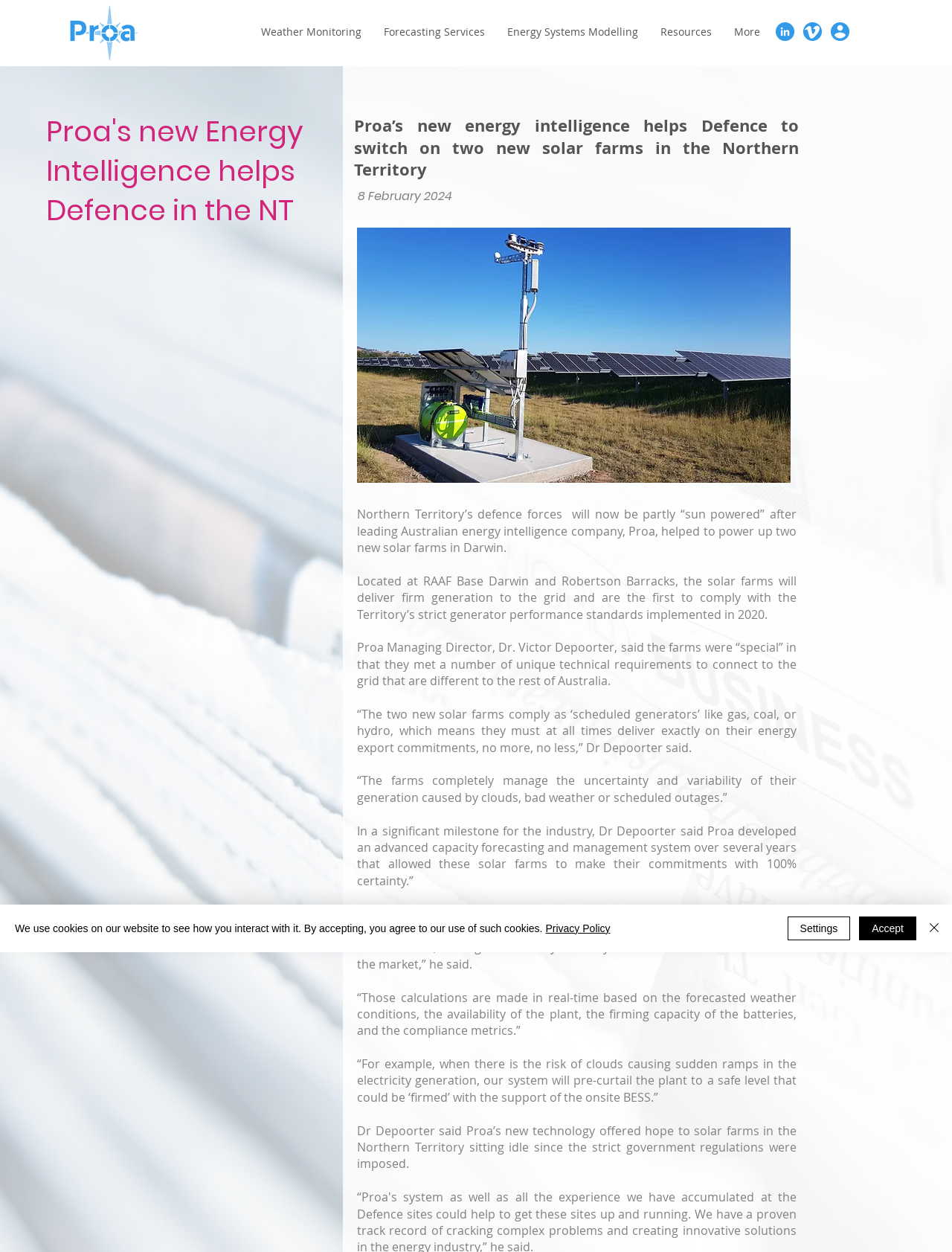Please mark the bounding box coordinates of the area that should be clicked to carry out the instruction: "View Proa Vimeo Profile".

[0.843, 0.018, 0.863, 0.033]